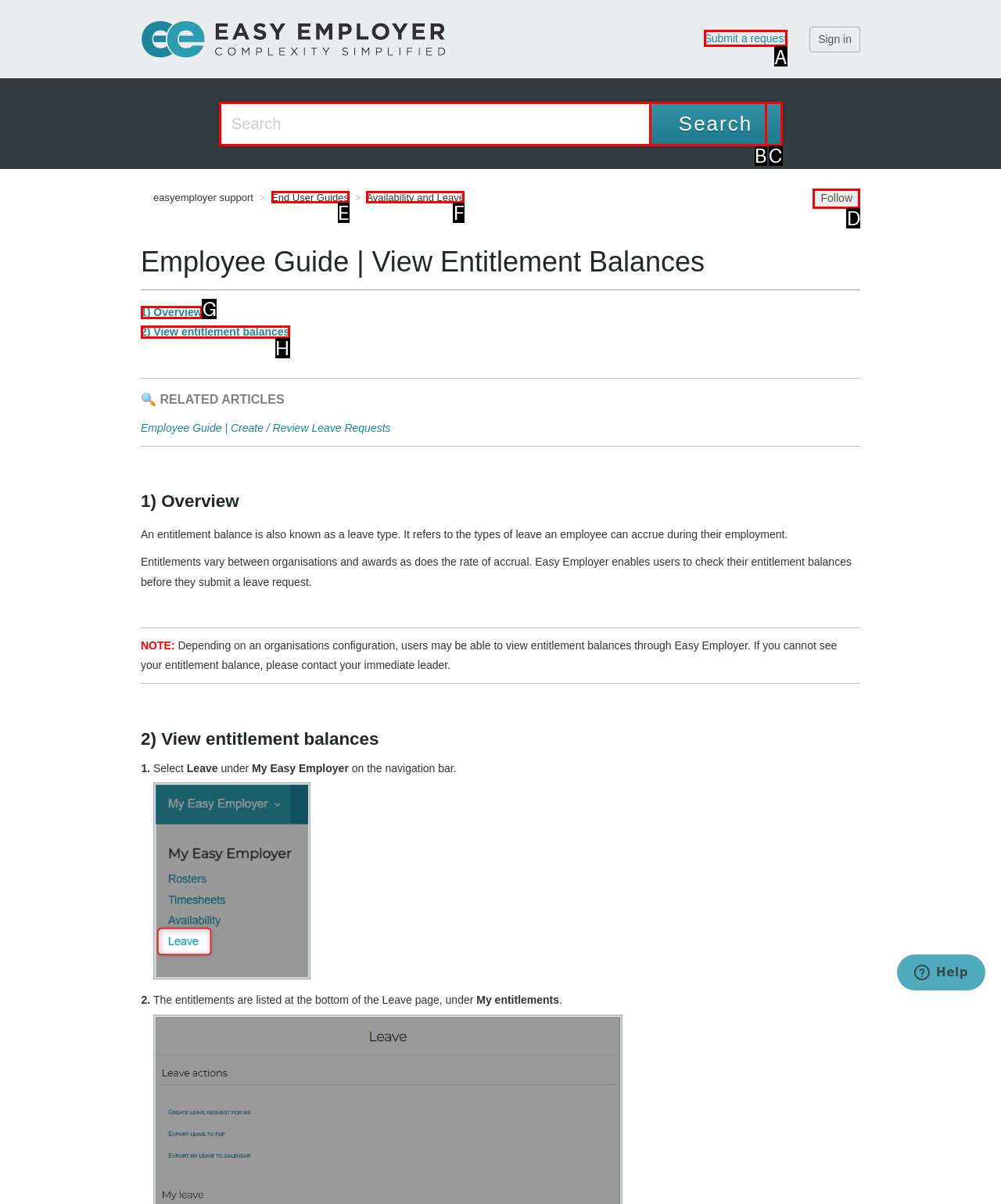Select the appropriate HTML element to click on to finish the task: Follow the page.
Answer with the letter corresponding to the selected option.

D